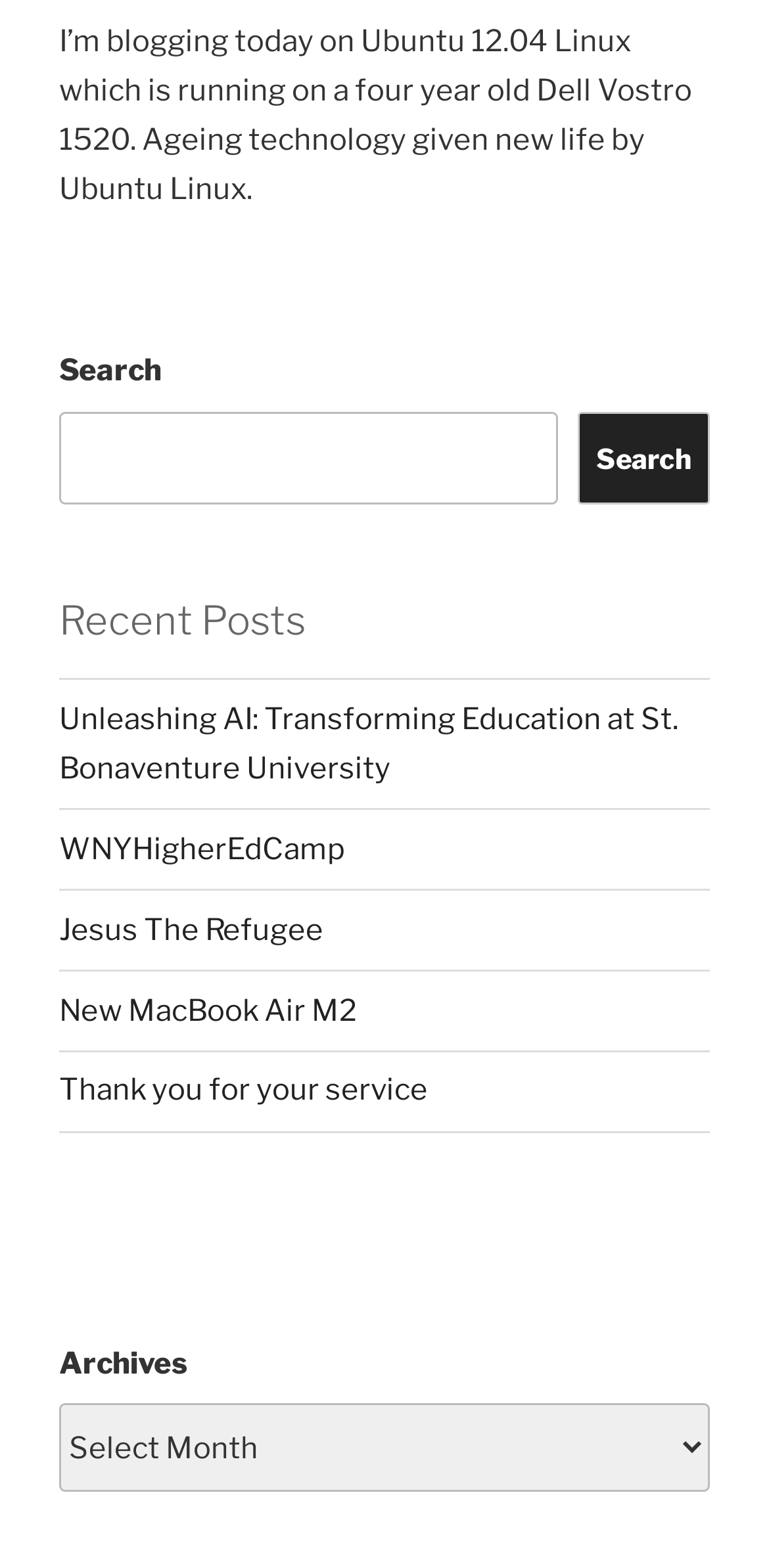Refer to the image and provide a thorough answer to this question:
How many links are there under 'Recent Posts'?

Under the 'Recent Posts' heading, there are five links listed, which are 'Unleashing AI: Transforming Education at St. Bonaventure University', 'WNYHigherEdCamp', 'Jesus The Refugee', 'New MacBook Air M2', and 'Thank you for your service'.